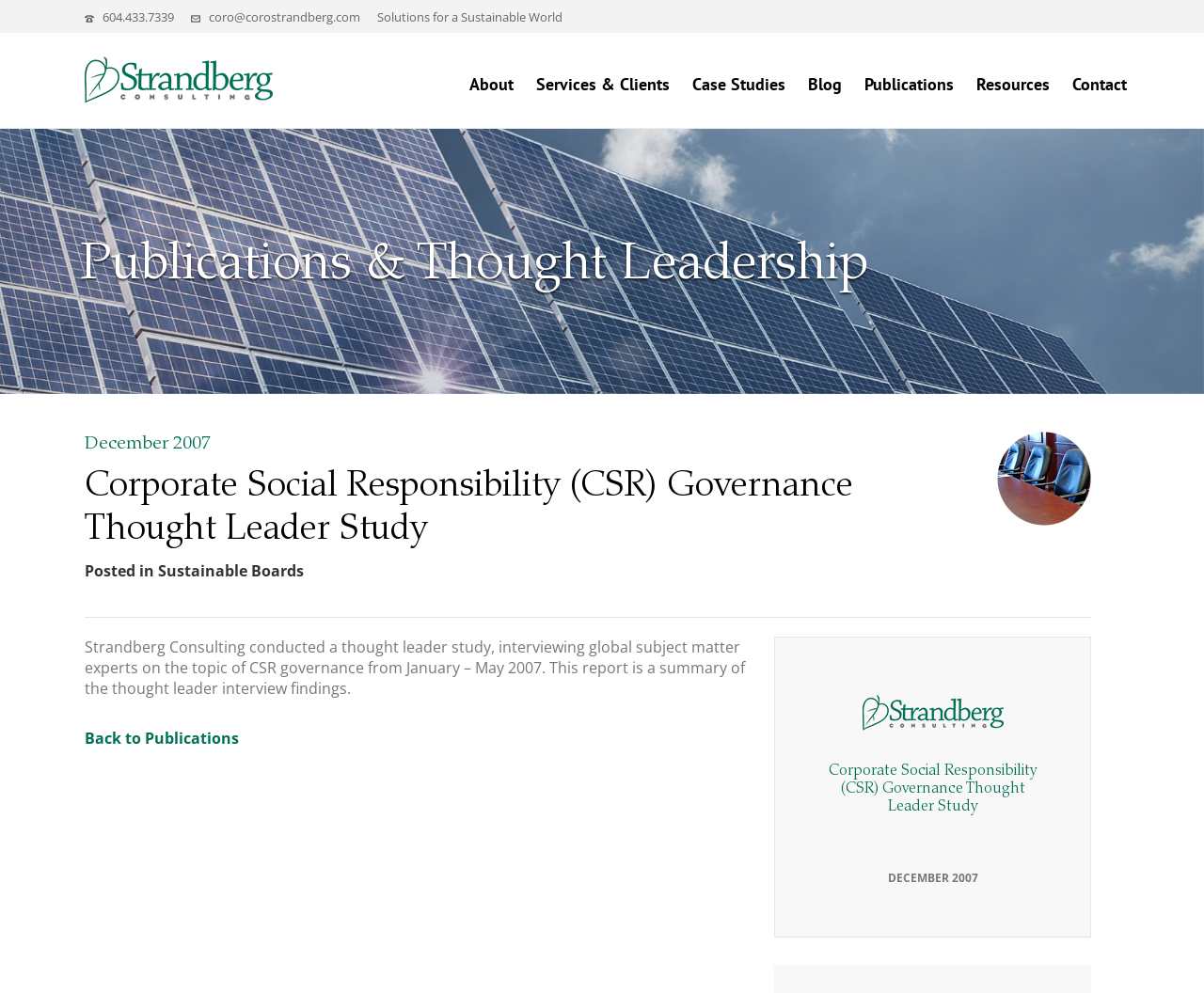Provide a short answer using a single word or phrase for the following question: 
What is the company's contact information?

604.433.7339, coro@corostrandberg.com